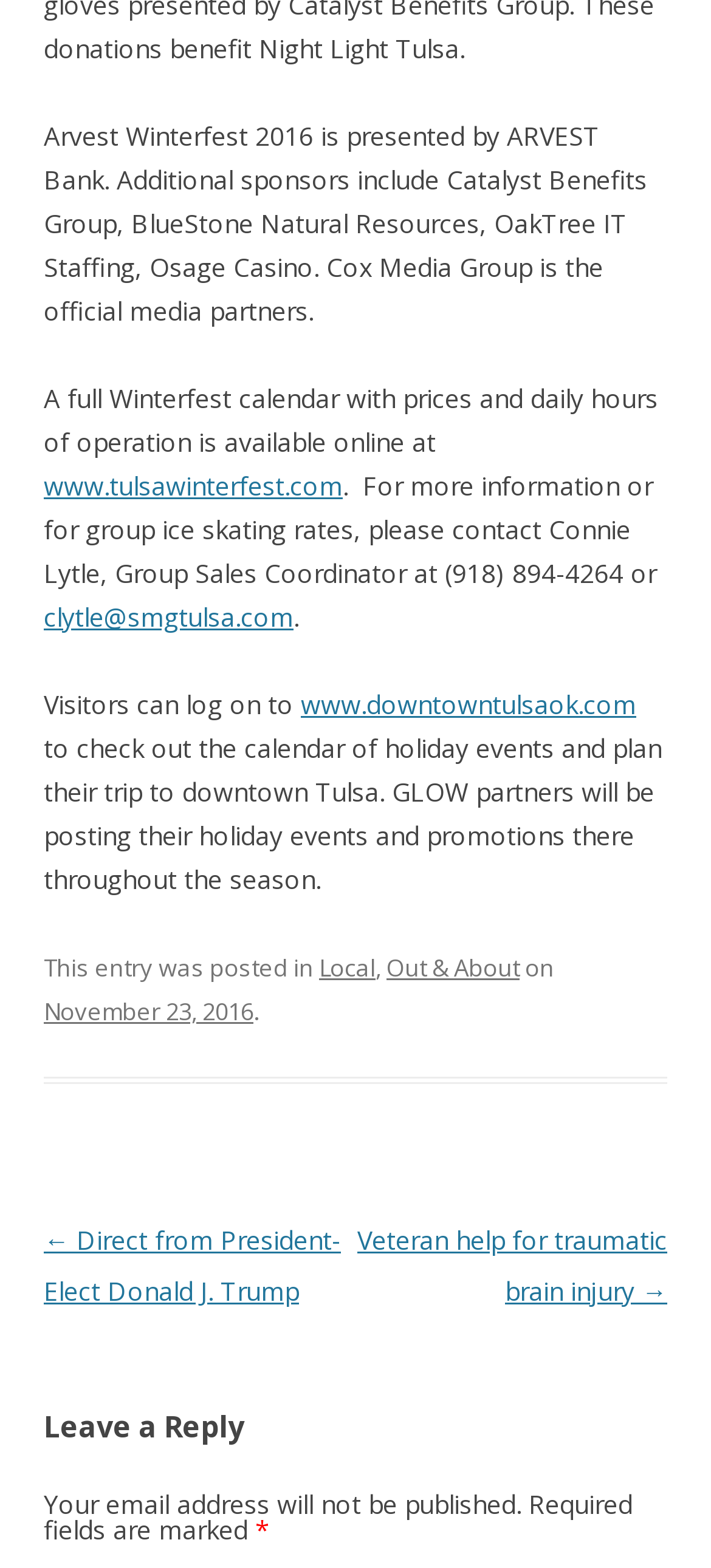Please determine the bounding box coordinates of the clickable area required to carry out the following instruction: "check out the calendar of holiday events". The coordinates must be four float numbers between 0 and 1, represented as [left, top, right, bottom].

[0.423, 0.438, 0.895, 0.46]